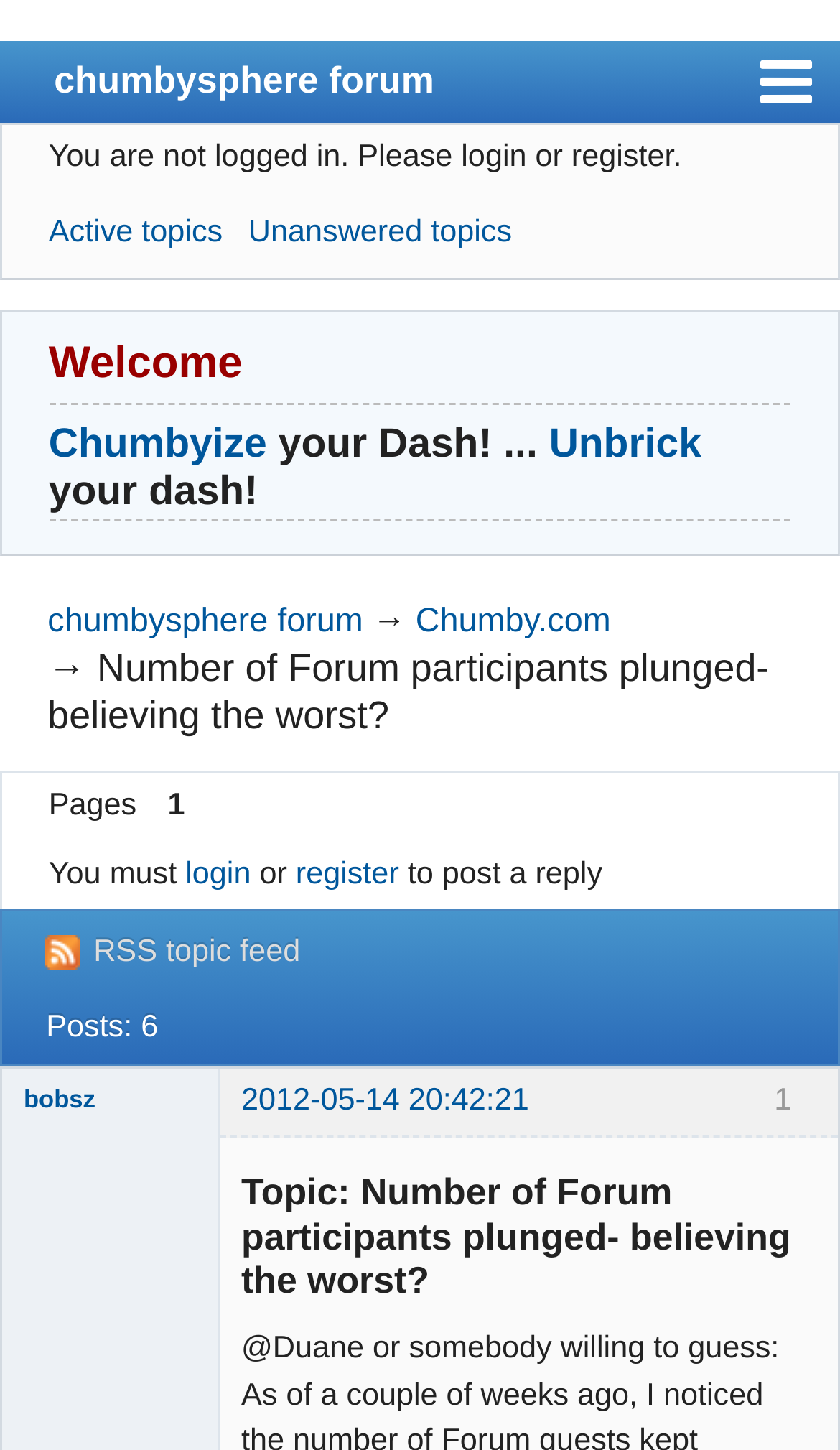Can you specify the bounding box coordinates for the region that should be clicked to fulfill this instruction: "Visit 'Real Estate Intellect'".

None